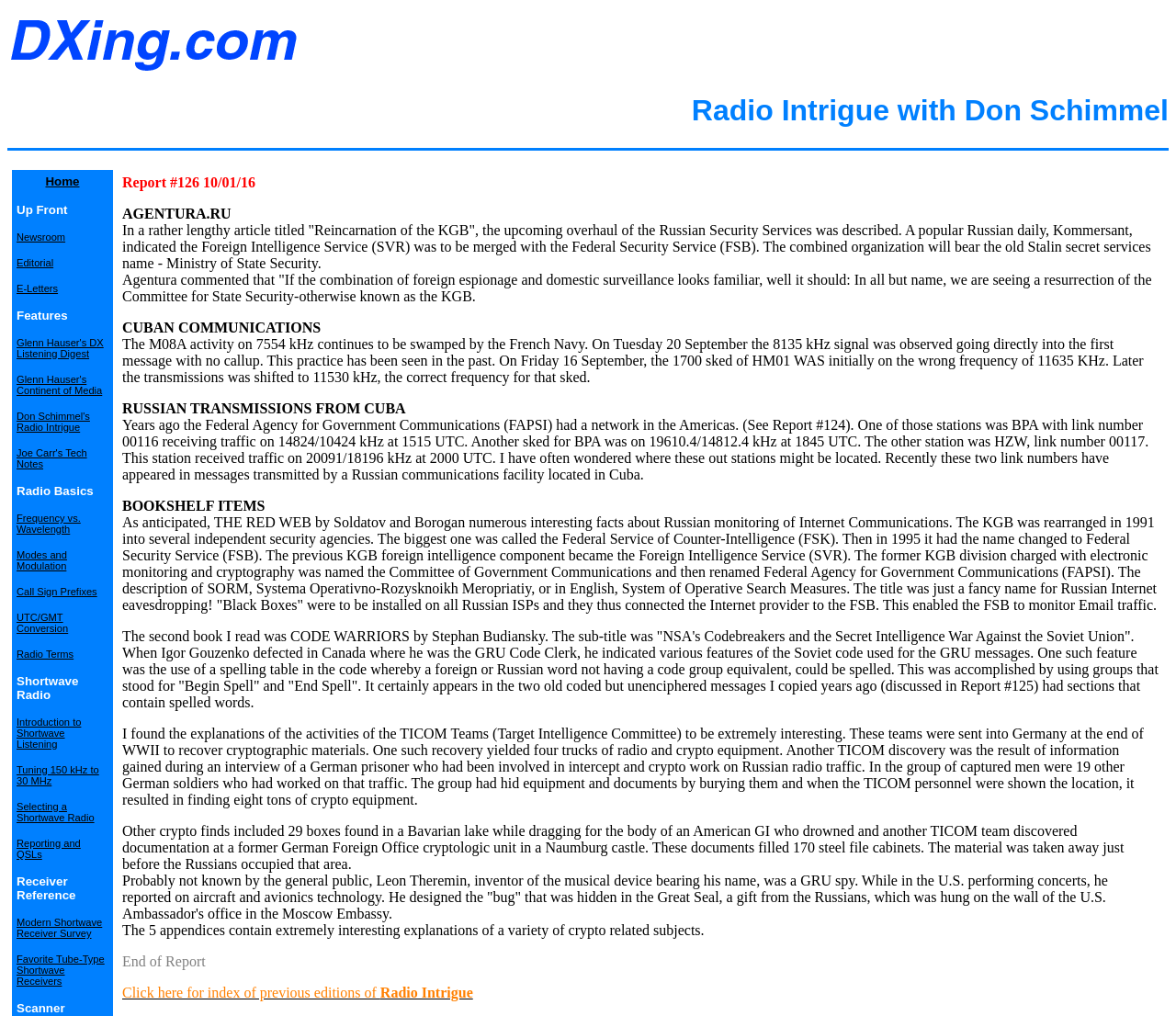What is the purpose of the 'Click here for index of previous editions of Radio Intrigue' link?
Please provide a comprehensive answer based on the contents of the image.

The 'Click here for index of previous editions of Radio Intrigue' link appears to be providing access to archives of previous editions of Radio Intrigue. This suggests that its purpose is to allow users to access and explore past content or issues of Radio Intrigue.